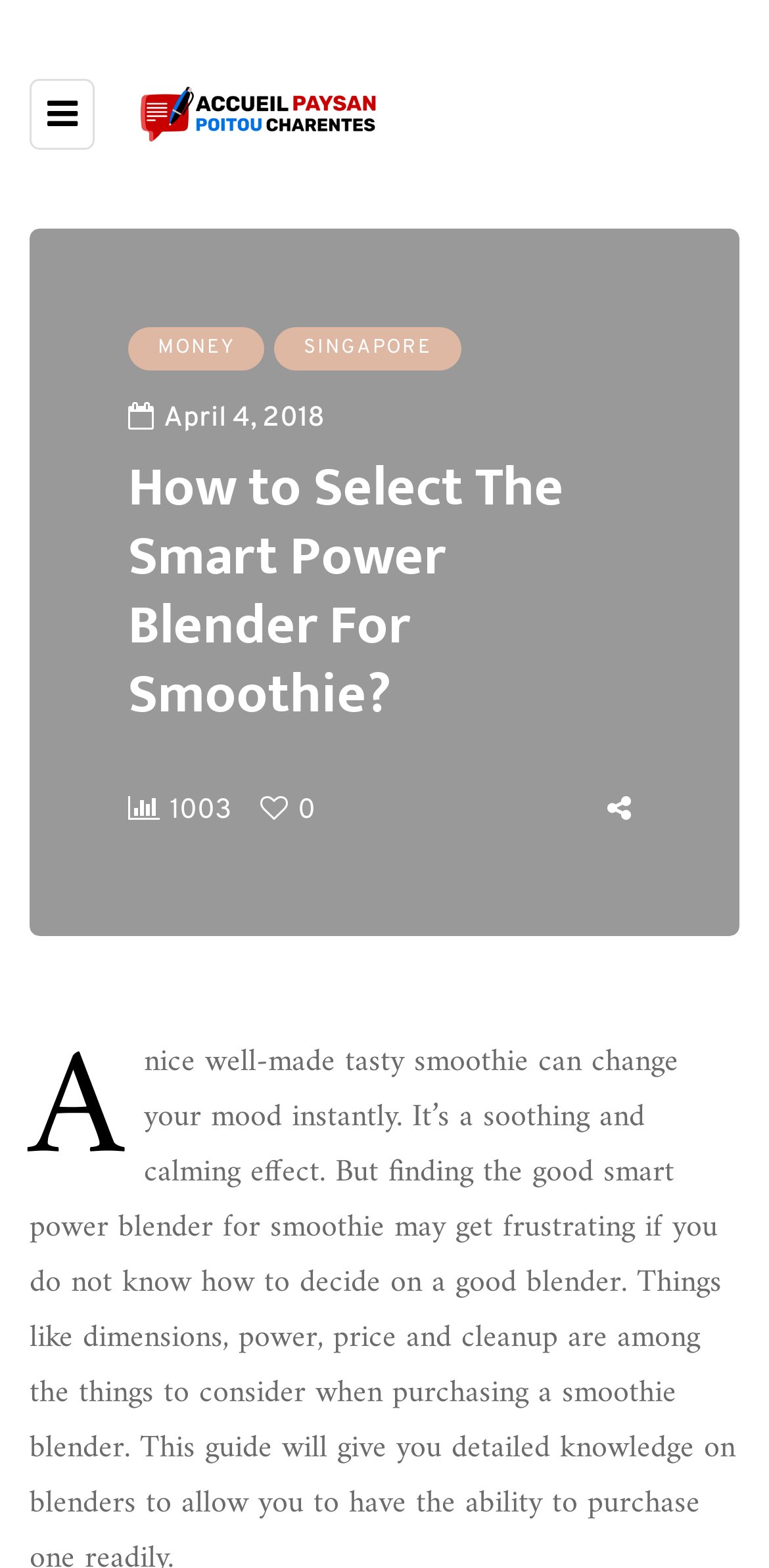What is the category of the article?
Refer to the image and provide a one-word or short phrase answer.

MONEY